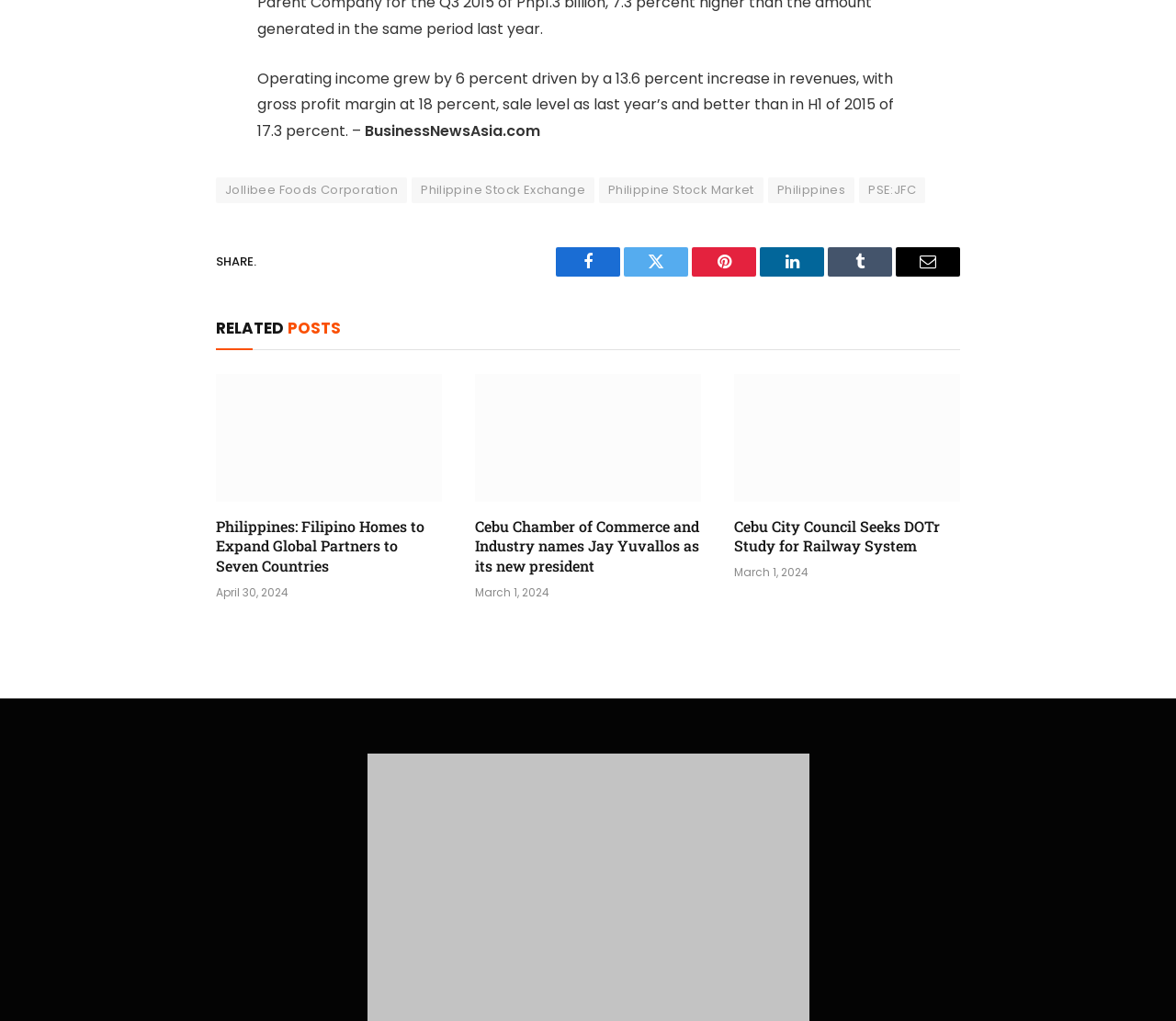Determine the bounding box coordinates of the clickable region to carry out the instruction: "Click on Jollibee Foods Corporation".

[0.184, 0.174, 0.346, 0.199]